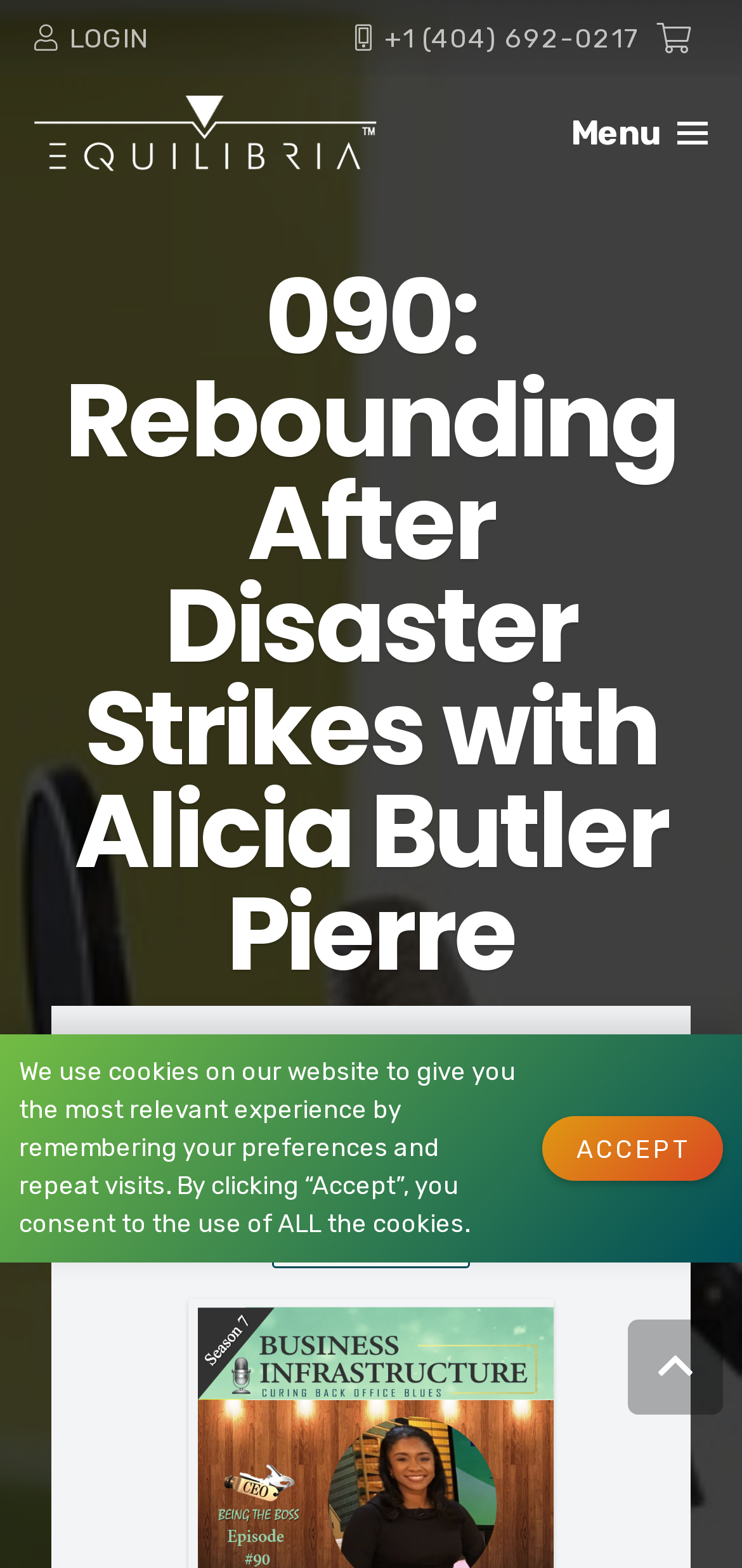What is the topic of the webpage?
Please provide a comprehensive answer based on the details in the screenshot.

I found a heading element with the text '090: Rebounding After Disaster Strikes with Alicia Butler Pierre' and bounding box coordinates [0.069, 0.17, 0.931, 0.628]. This suggests that the topic of the webpage is related to rebounding after disaster.